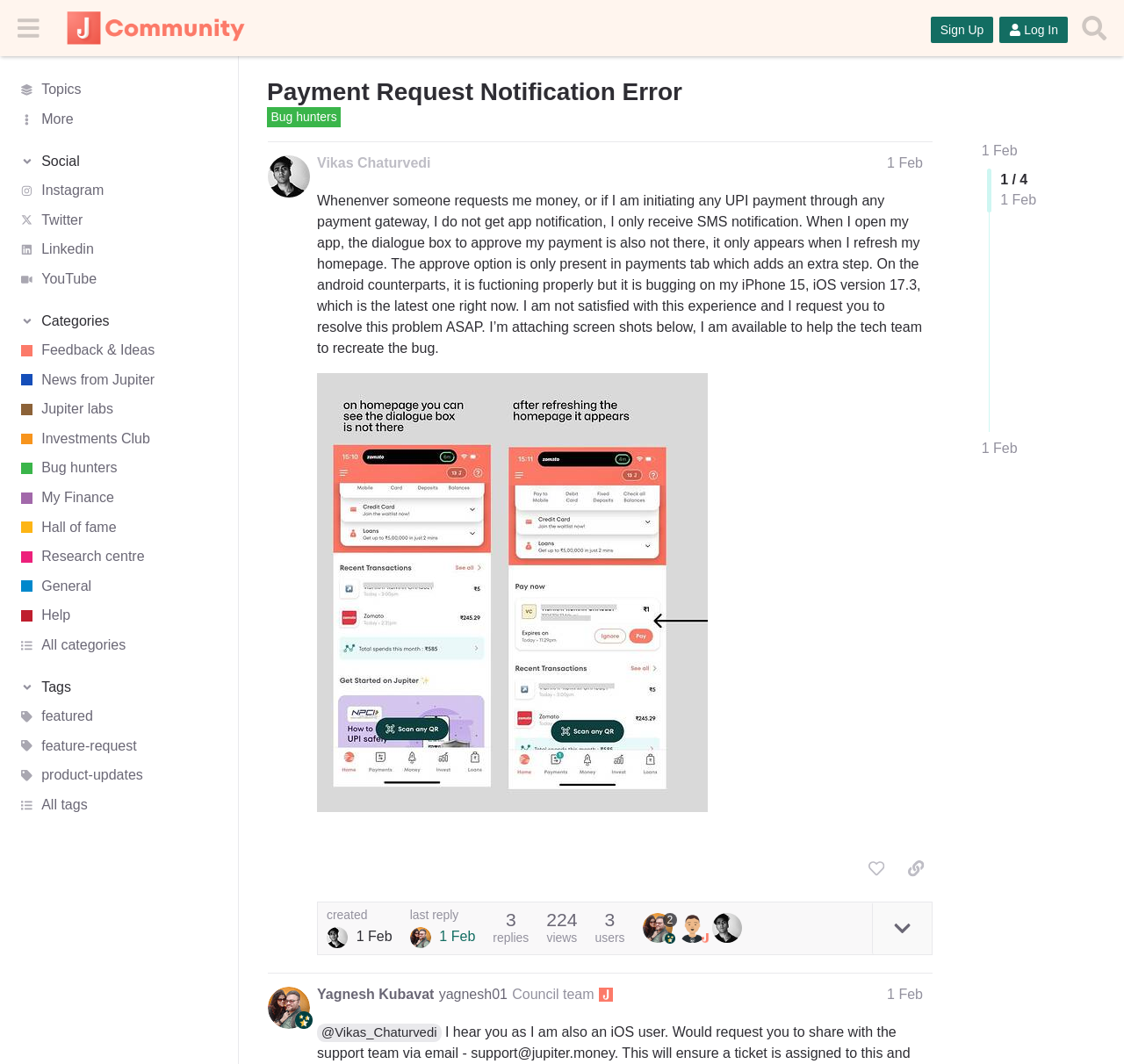Identify and extract the main heading of the webpage.

Payment Request Notification Error